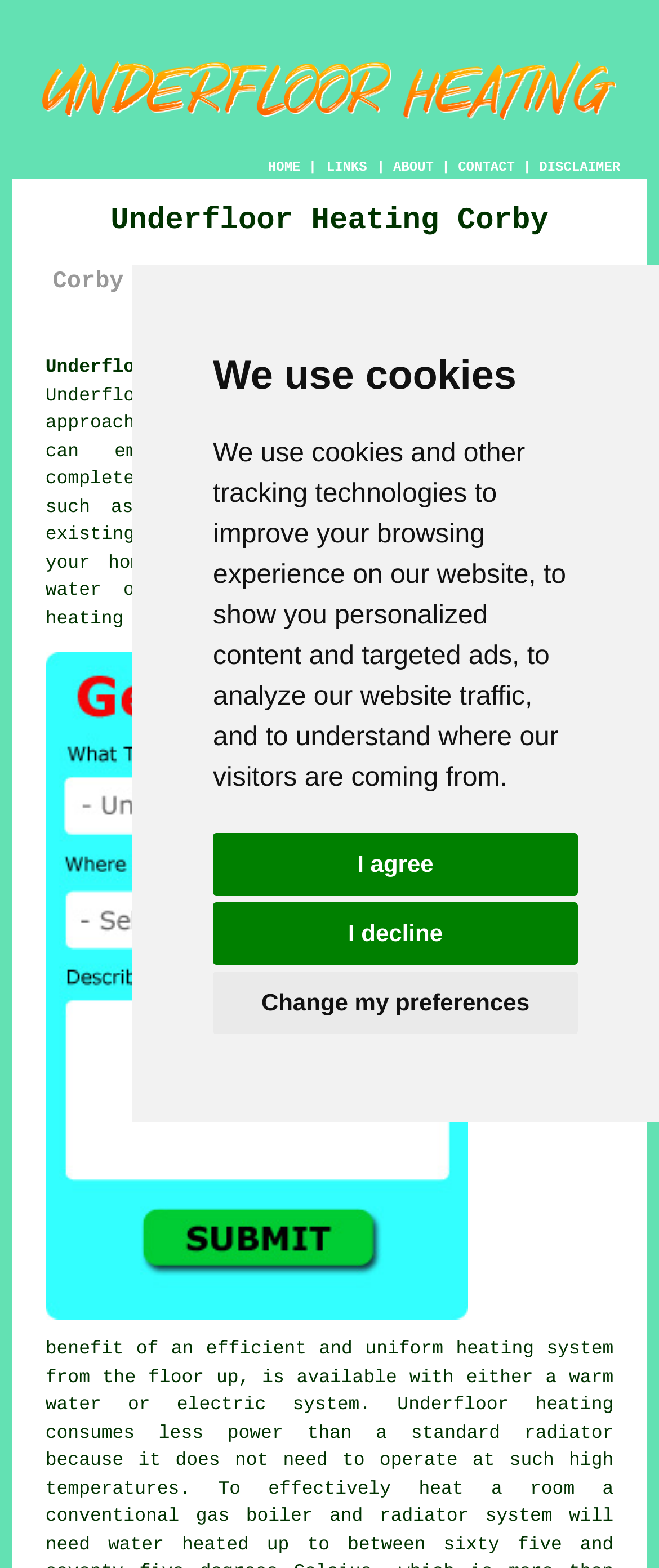Please identify the bounding box coordinates of the element that needs to be clicked to perform the following instruction: "Click the LINKS button".

[0.493, 0.101, 0.56, 0.113]